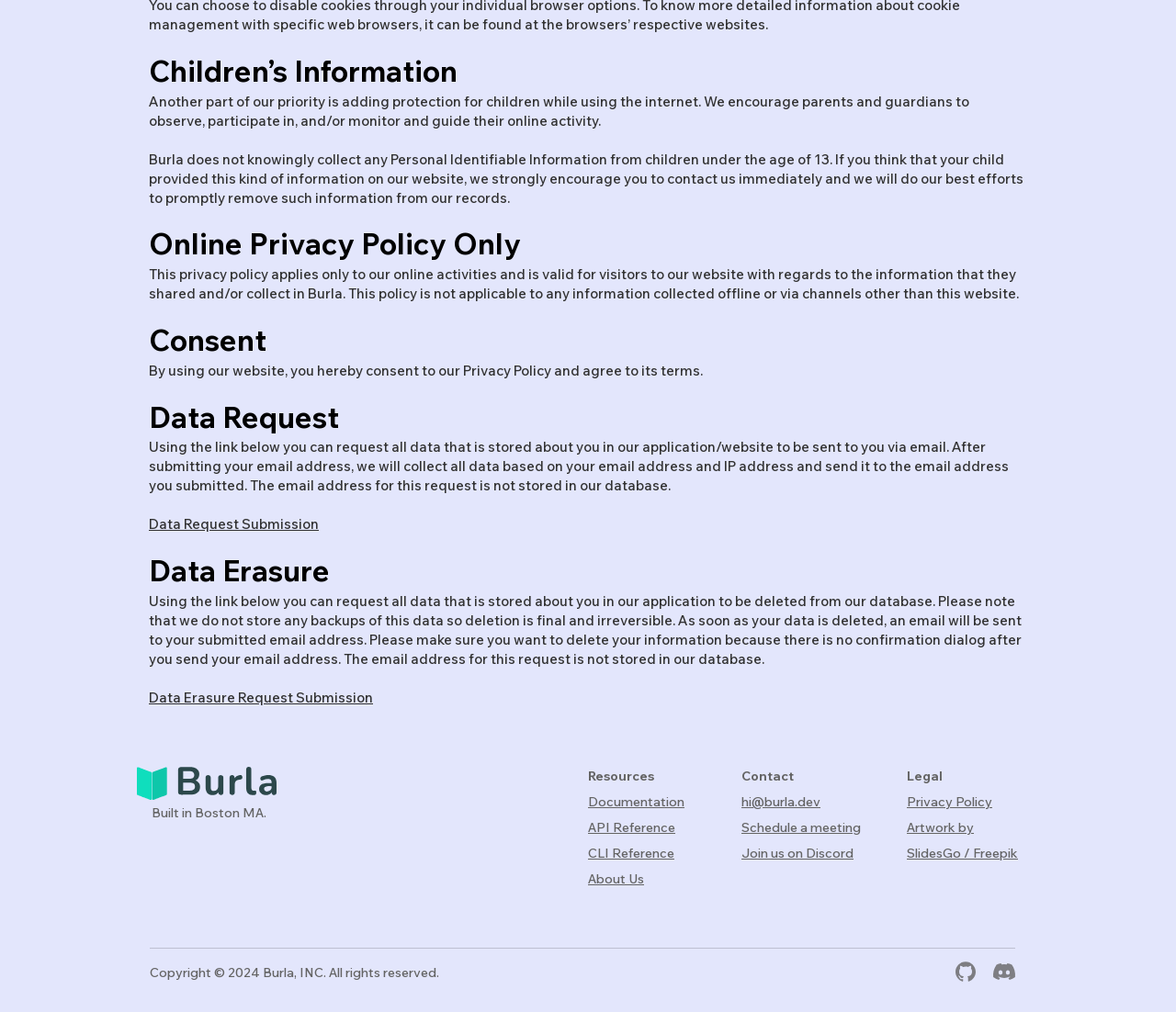Please determine the bounding box coordinates of the element to click in order to execute the following instruction: "Schedule a meeting". The coordinates should be four float numbers between 0 and 1, specified as [left, top, right, bottom].

[0.63, 0.809, 0.732, 0.826]